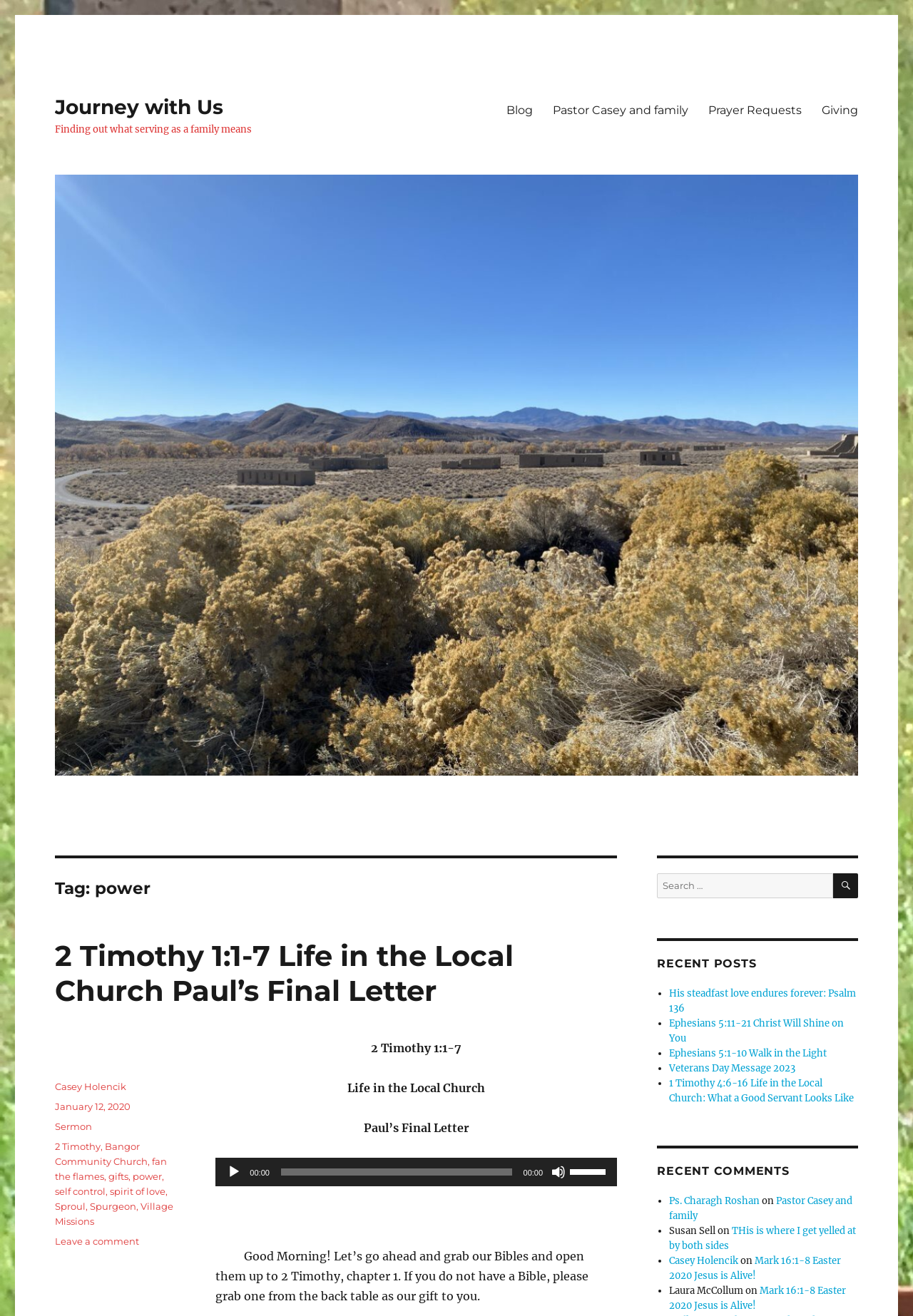Specify the bounding box coordinates of the element's region that should be clicked to achieve the following instruction: "Leave a comment on the '2 Timothy 1:1-7 Life in the Local Church Paul’s Final Letter' post". The bounding box coordinates consist of four float numbers between 0 and 1, in the format [left, top, right, bottom].

[0.06, 0.939, 0.153, 0.948]